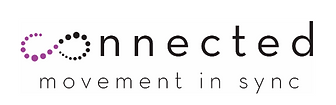What is the tagline of the 'Connected' logo?
Using the picture, provide a one-word or short phrase answer.

movement in sync